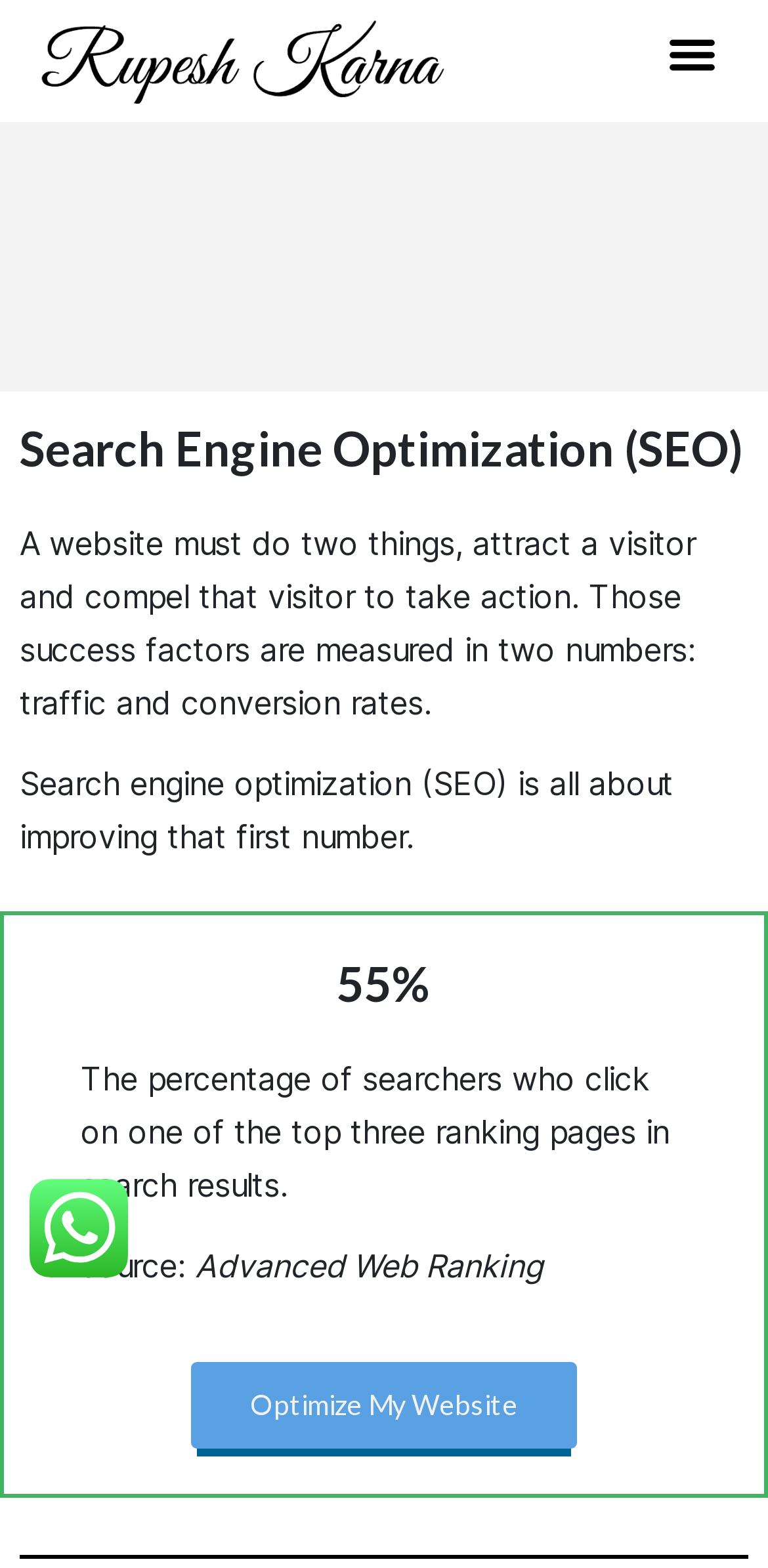Examine the screenshot and answer the question in as much detail as possible: What is the purpose of search engine optimization?

According to the webpage, search engine optimization (SEO) is all about improving the first number, which refers to traffic. This implies that the primary purpose of SEO is to increase the number of visitors to a website.